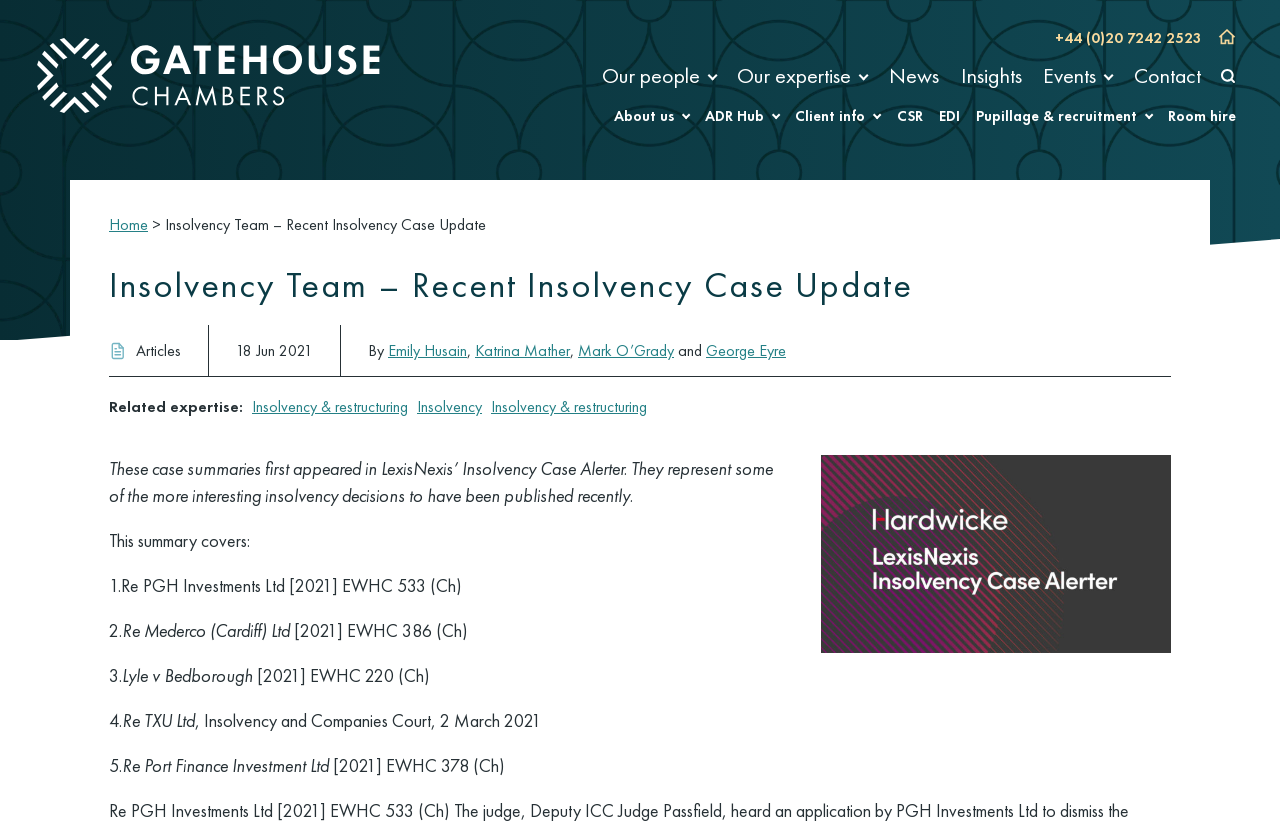Locate the bounding box of the UI element defined by this description: "parent_node: Our people title="Search"". The coordinates should be given as four float numbers between 0 and 1, formatted as [left, top, right, bottom].

[0.947, 0.083, 0.972, 0.106]